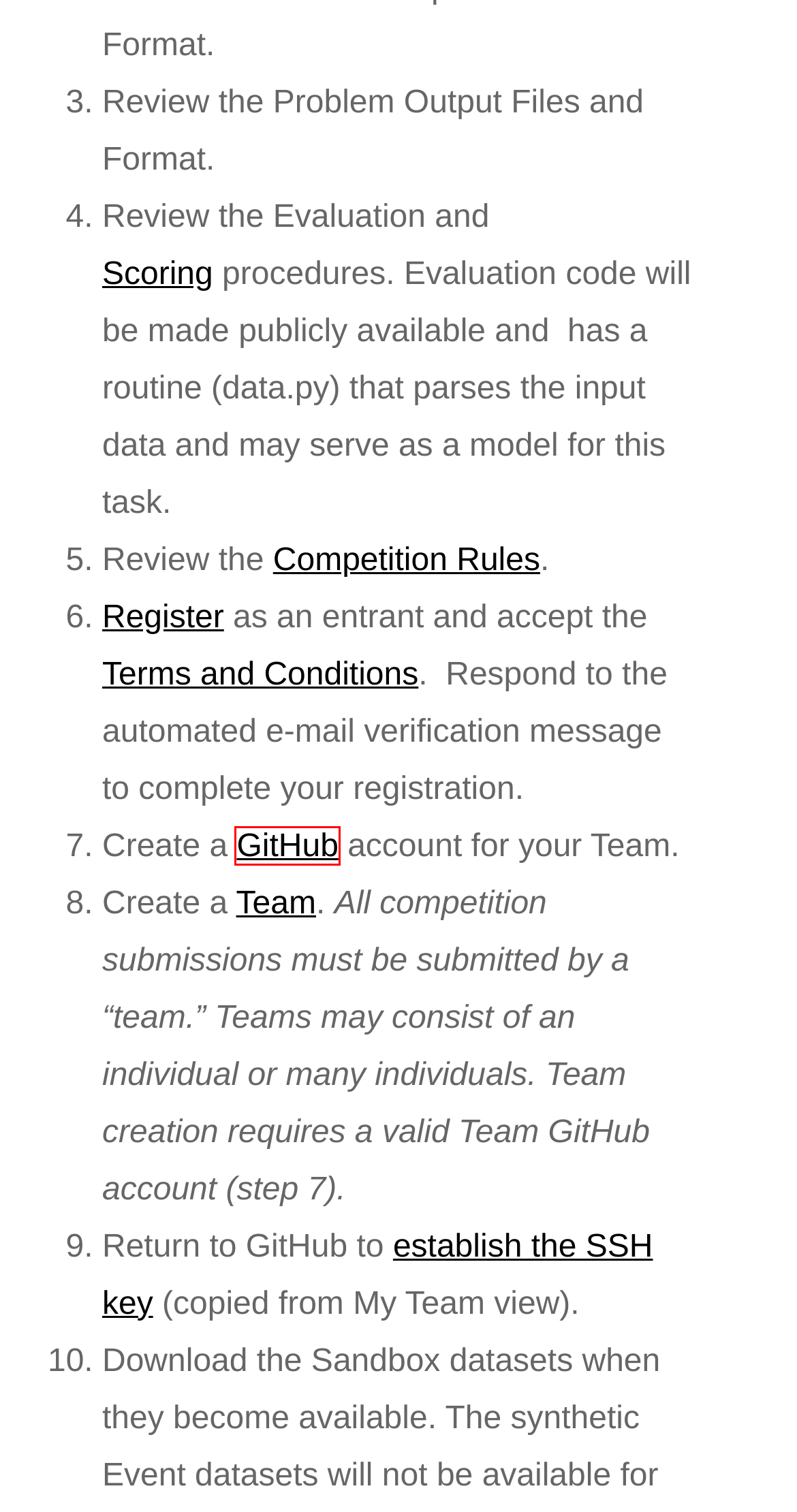You are presented with a screenshot of a webpage containing a red bounding box around a particular UI element. Select the best webpage description that matches the new webpage after clicking the element within the bounding box. Here are the candidates:
A. GitHub: Let’s build from here · GitHub
B. Rules | Grid Optimization Competition
C. How to Make a Submission | Grid Optimization Competition
D. How-to Register | Grid Optimization Competition
E. Scoring | Grid Optimization Competition
F. Problem Formulation | Grid Optimization Competition
G. Terms and Conditions | Grid Optimization Competition
H. How-to Create Team | Grid Optimization Competition

A